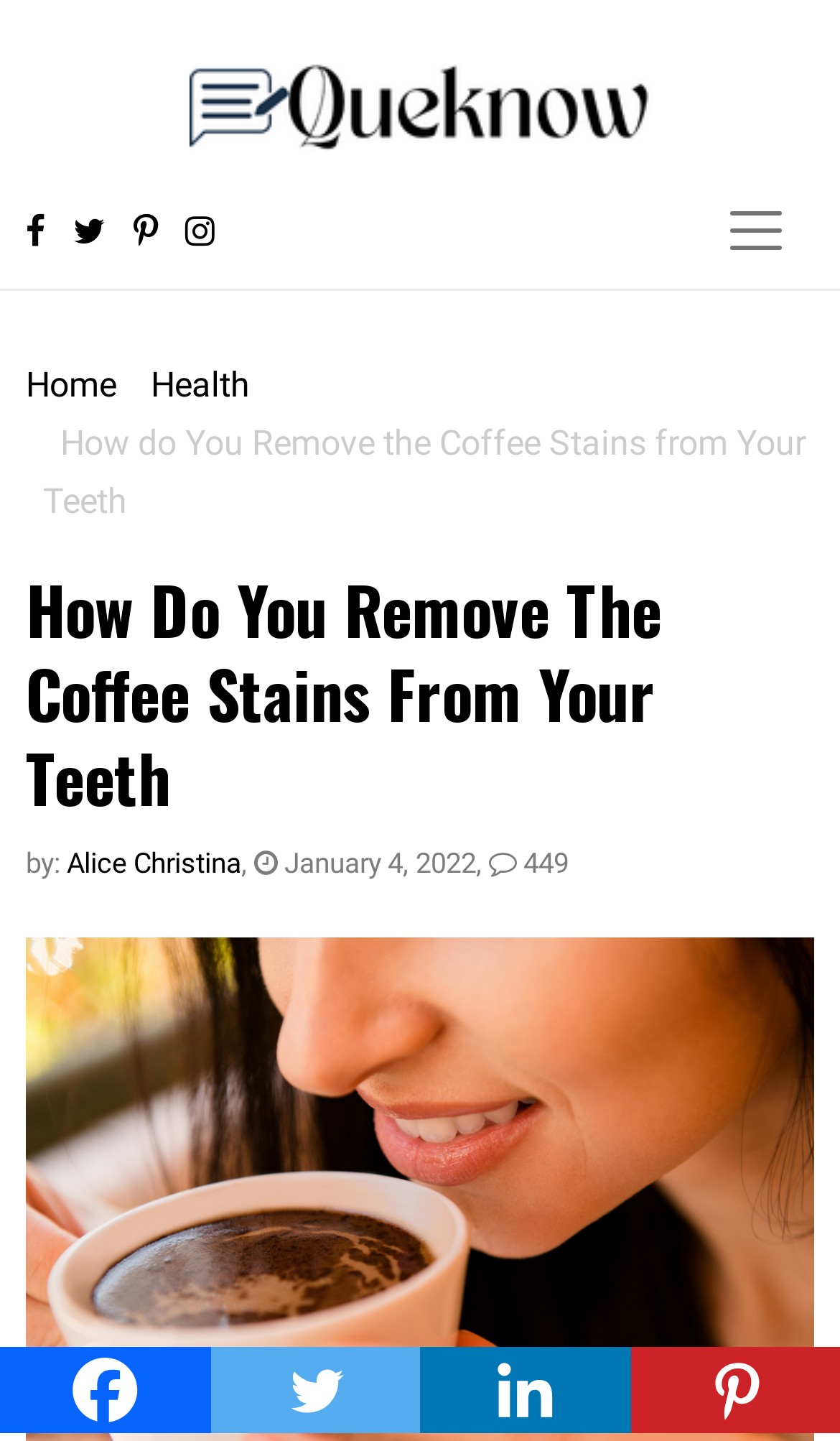Locate the bounding box coordinates of the element that should be clicked to fulfill the instruction: "Read the article by Alice Christina".

[0.079, 0.587, 0.287, 0.61]